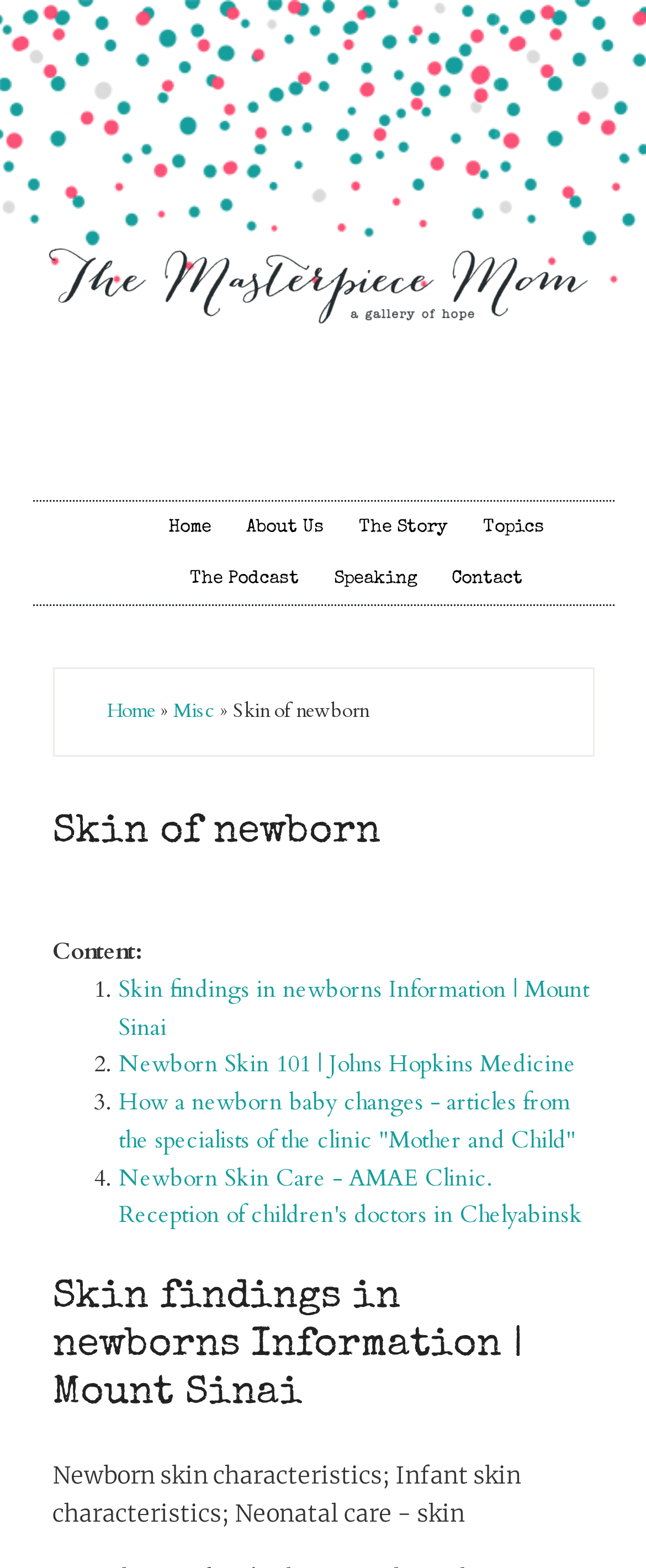Using the description "Misc", predict the bounding box of the relevant HTML element.

[0.268, 0.445, 0.332, 0.461]